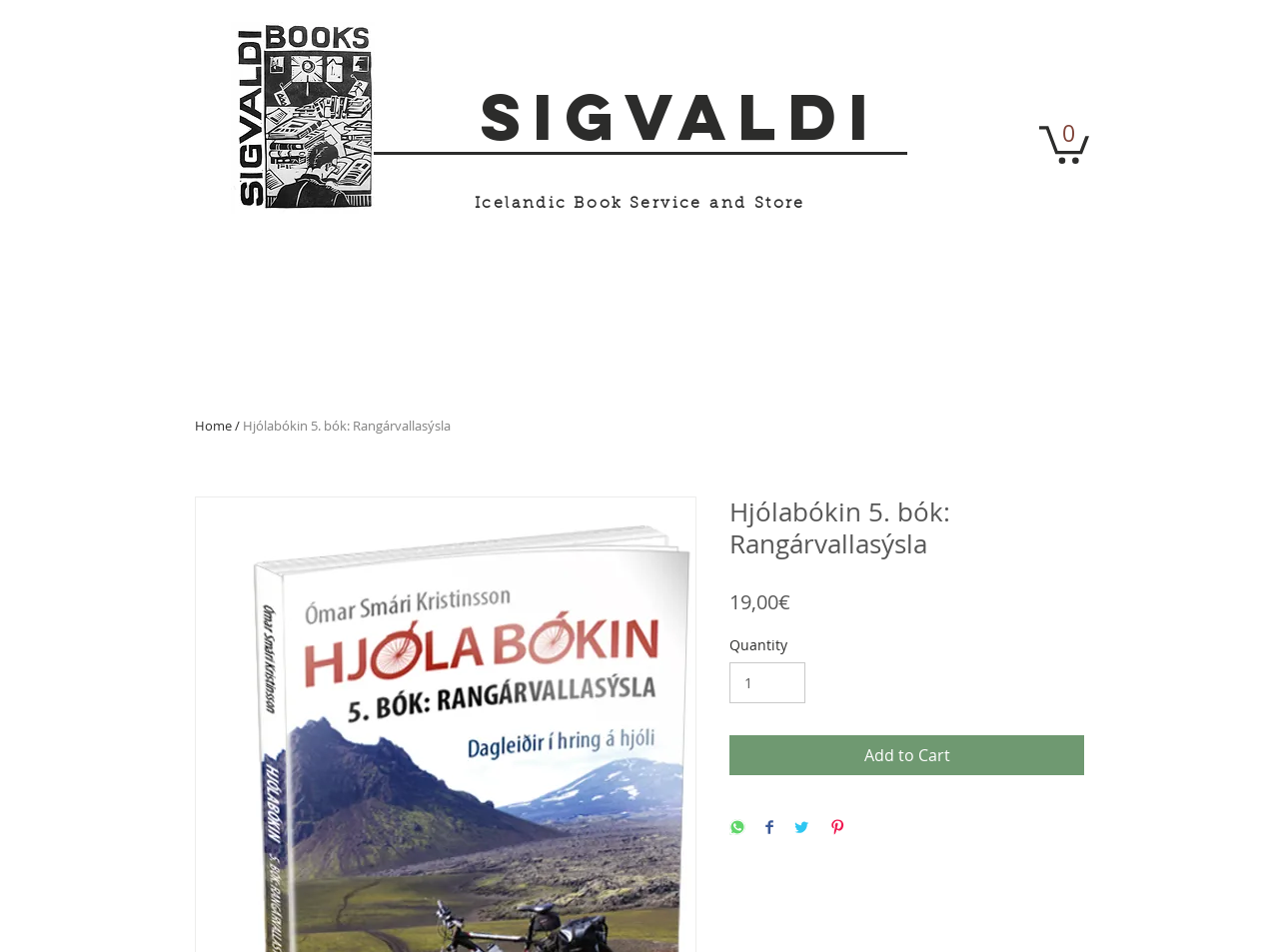Please respond to the question with a concise word or phrase:
How many social media sharing options are available?

4